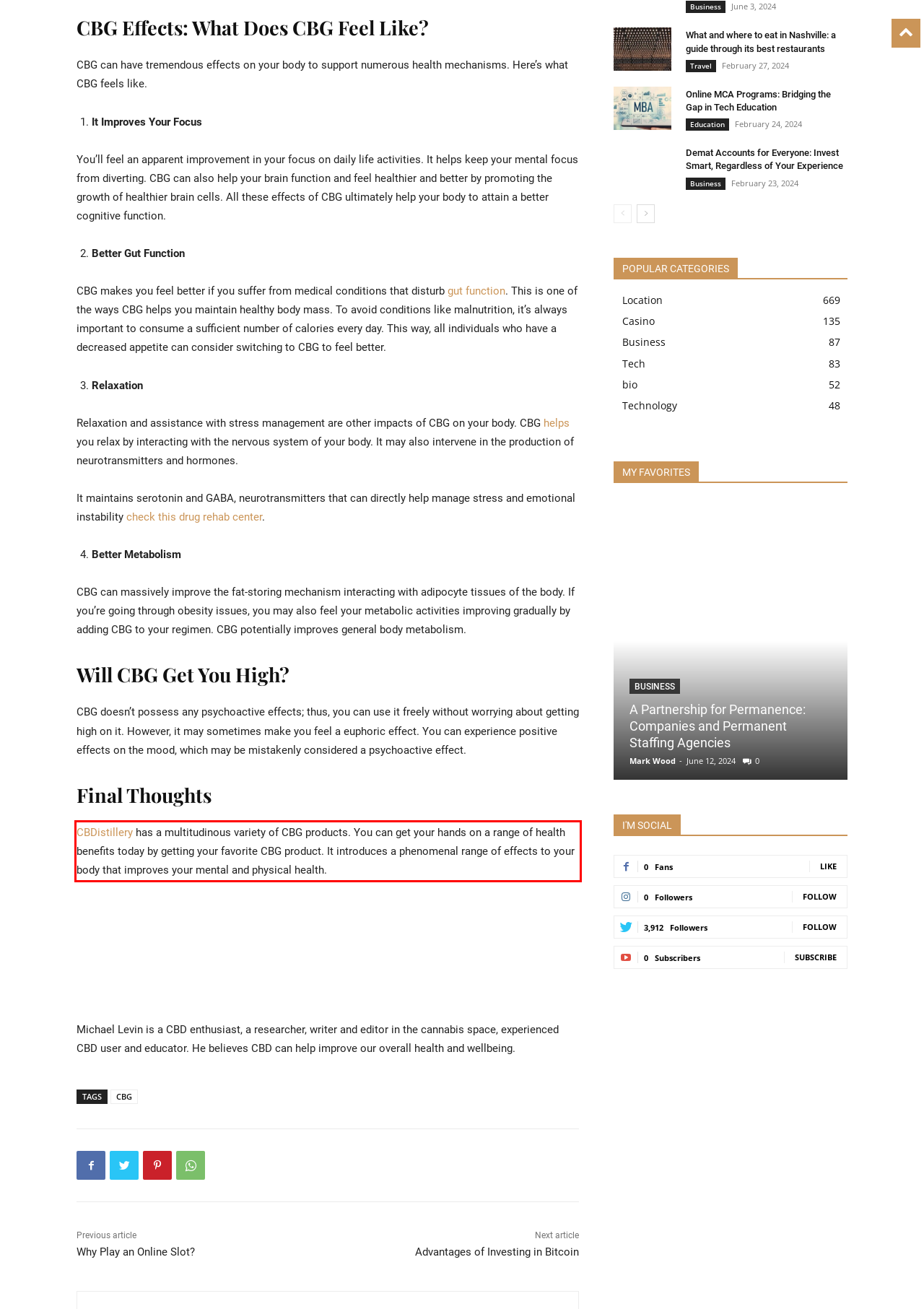You are provided with a screenshot of a webpage featuring a red rectangle bounding box. Extract the text content within this red bounding box using OCR.

CBDistillery has a multitudinous variety of CBG products. You can get your hands on a range of health benefits today by getting your favorite CBG product. It introduces a phenomenal range of effects to your body that improves your mental and physical health.